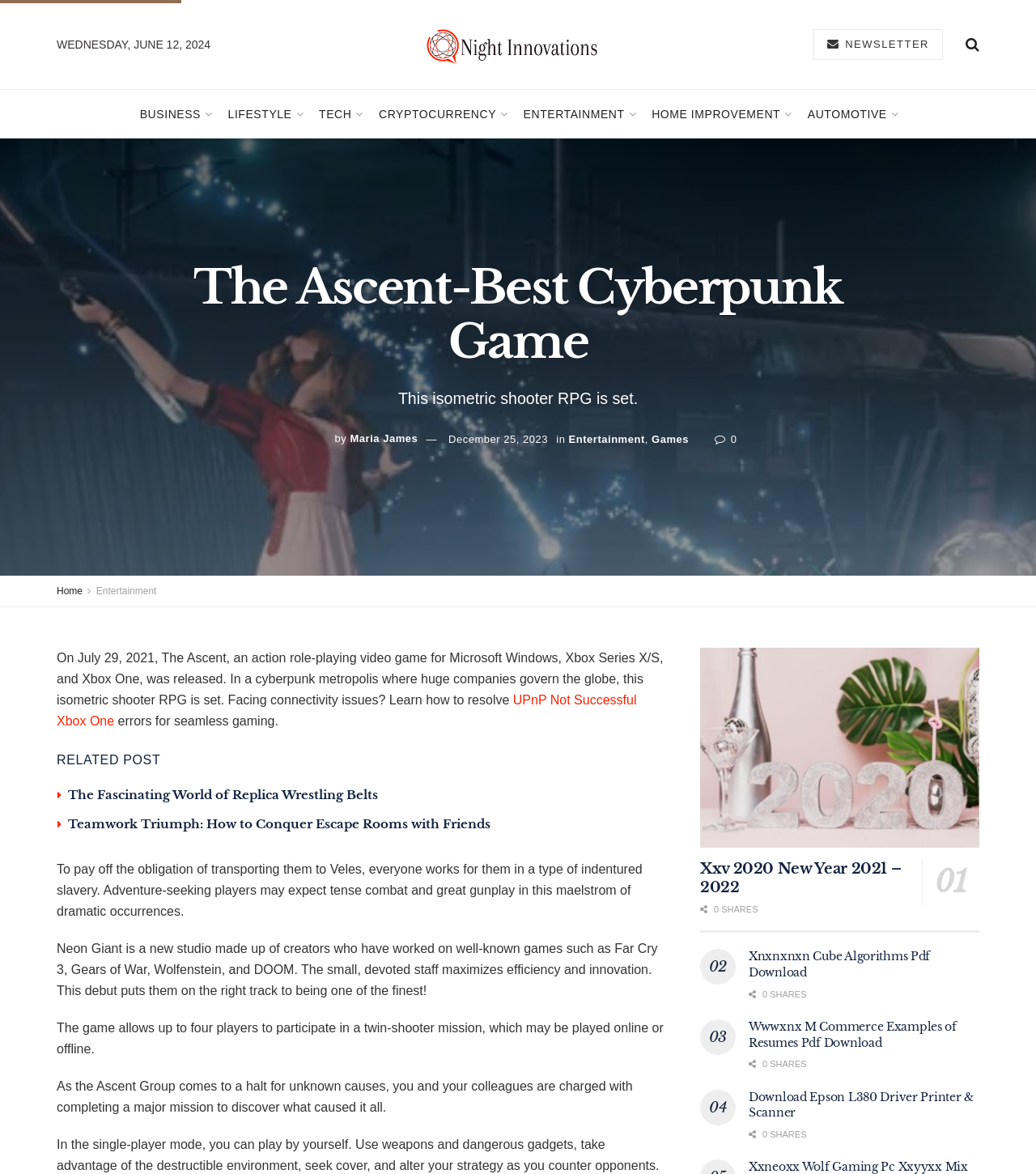Identify the main heading from the webpage and provide its text content.

The Ascent-Best Cyberpunk Game